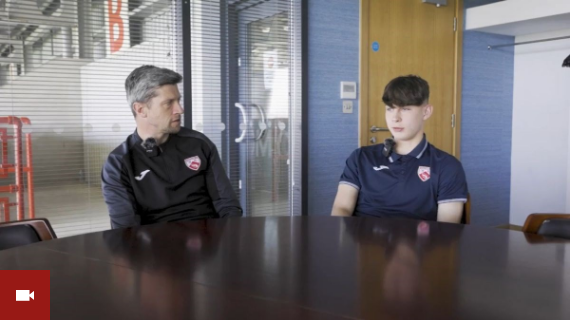Use the details in the image to answer the question thoroughly: 
What is Adam Fairclough's recent achievement?

According to the caption, Adam Fairclough's recent achievement is being named in a first team squad for the first time, which is a significant milestone in his sports career.